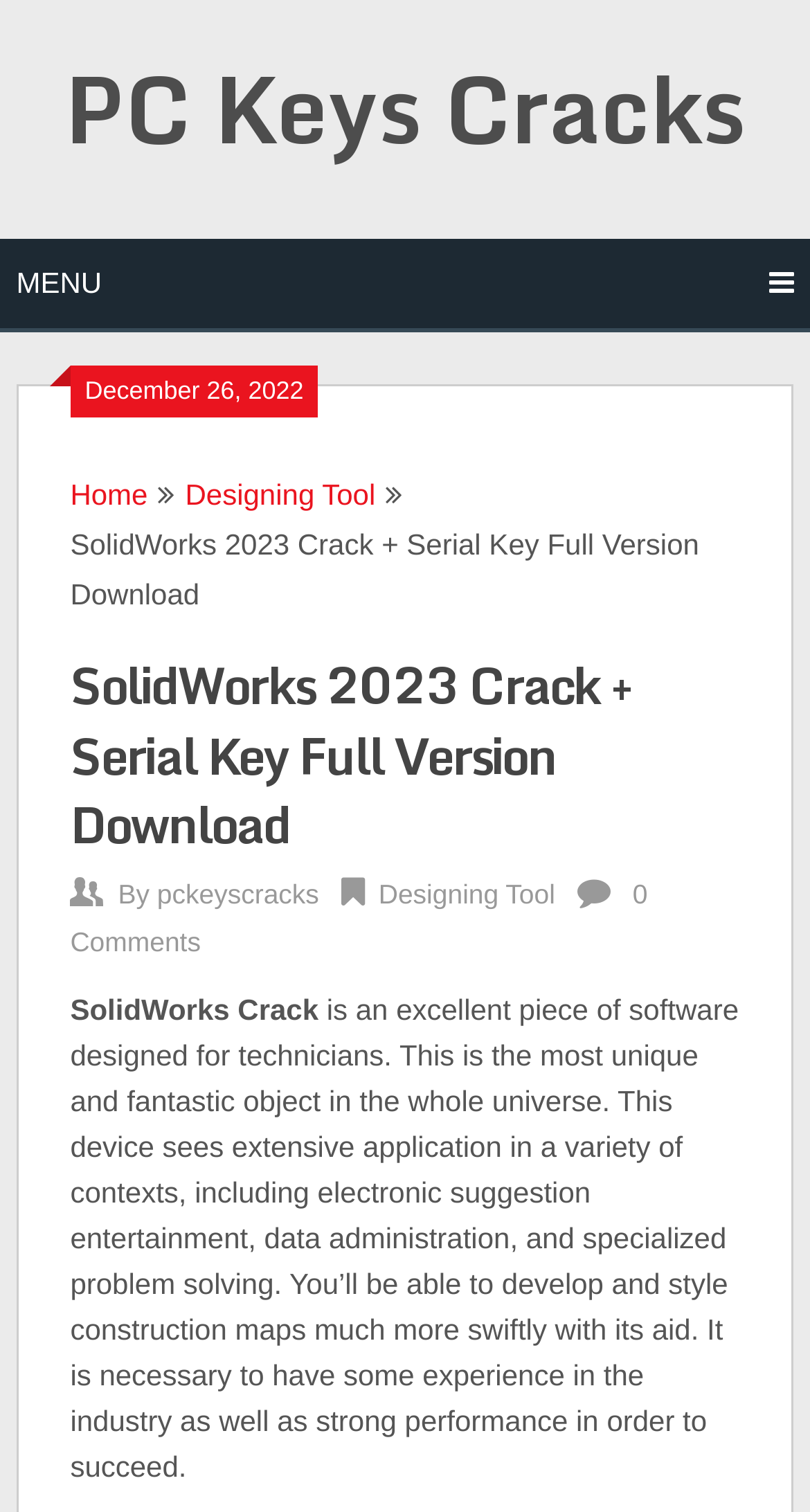Give a concise answer using only one word or phrase for this question:
What is the name of the software being discussed?

SolidWorks Crack